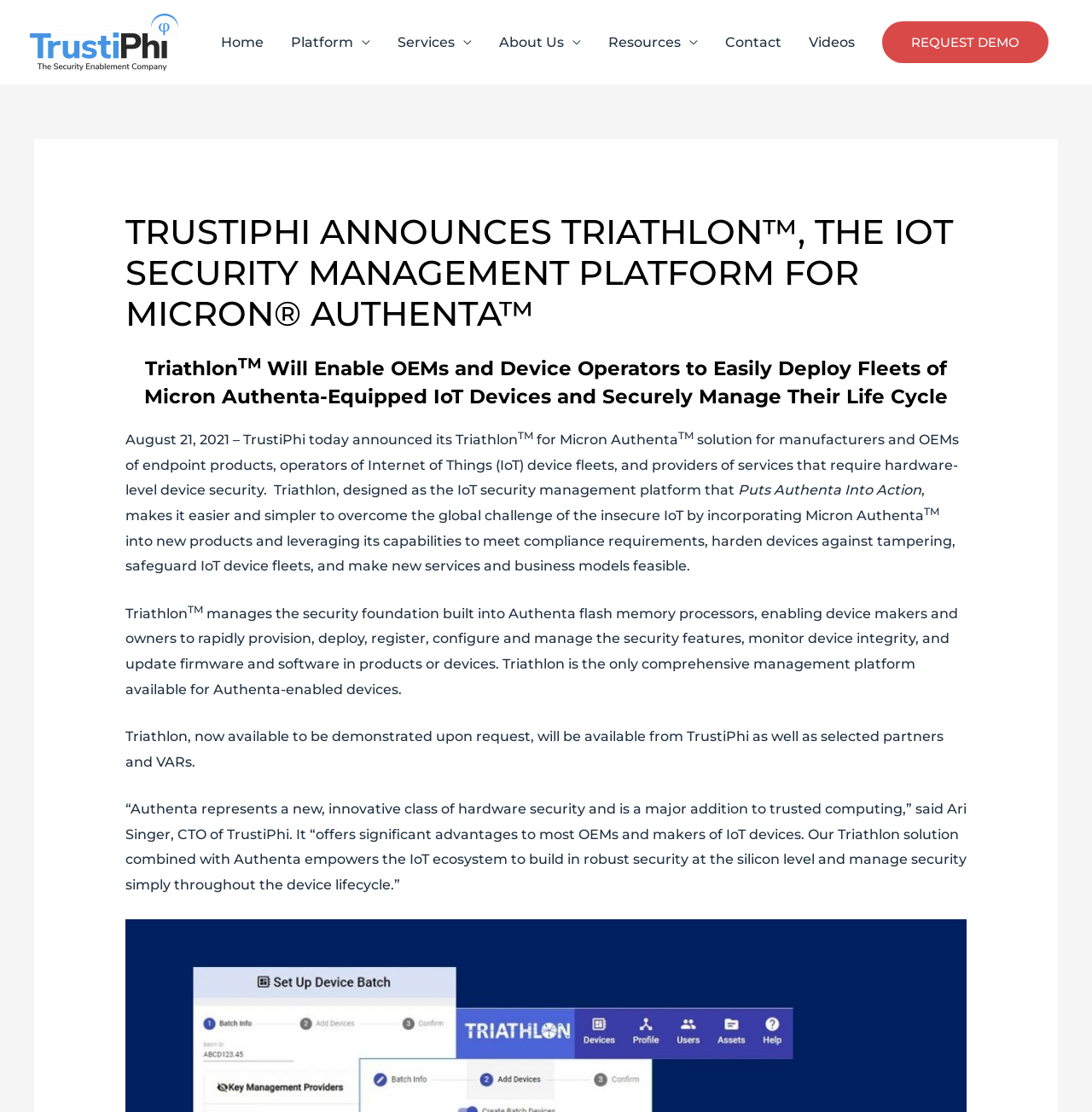Who is the CTO of TrustiPhi? Refer to the image and provide a one-word or short phrase answer.

Ari Singer